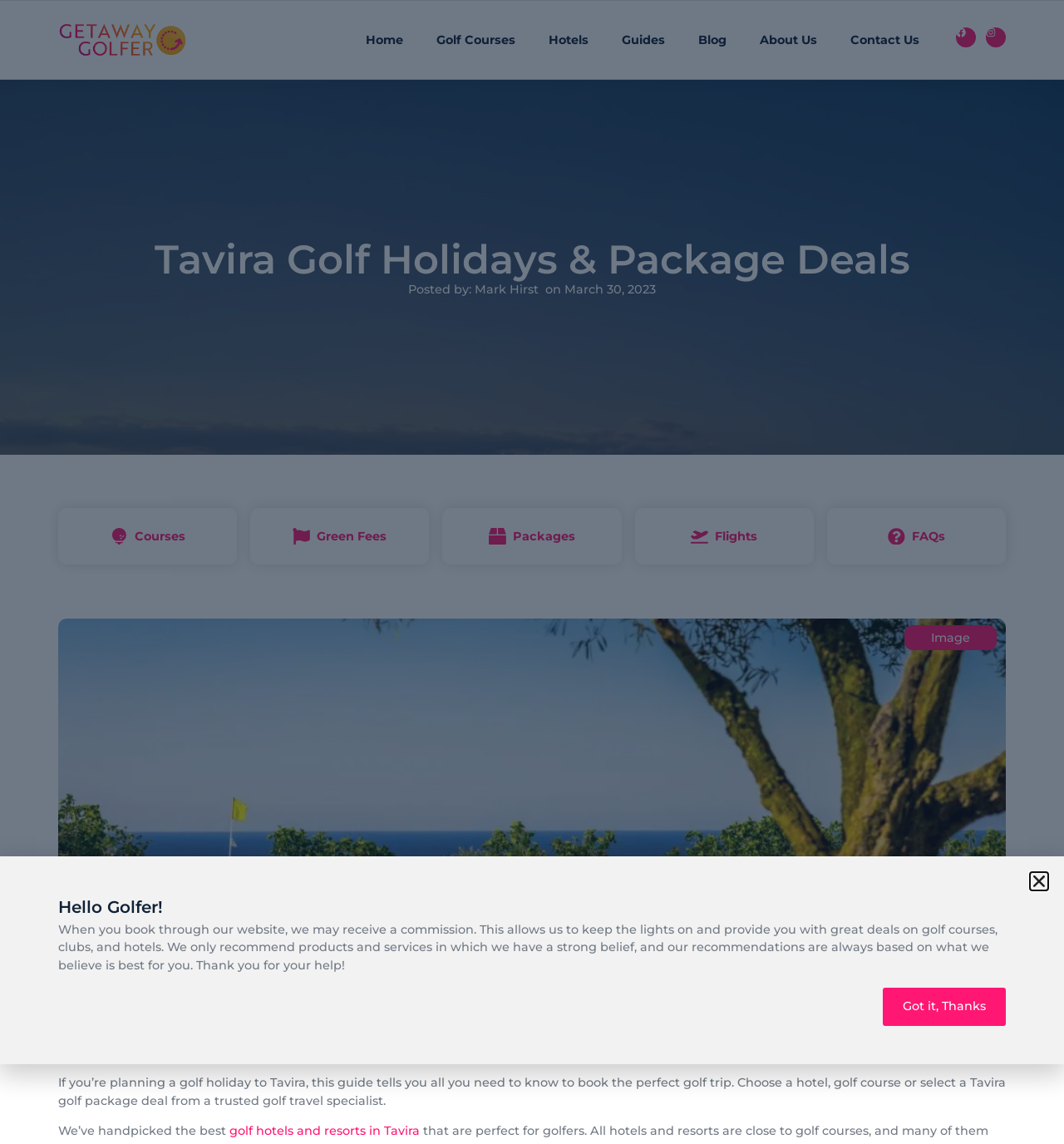Locate the bounding box coordinates of the item that should be clicked to fulfill the instruction: "Click the site logo".

[0.055, 0.012, 0.176, 0.057]